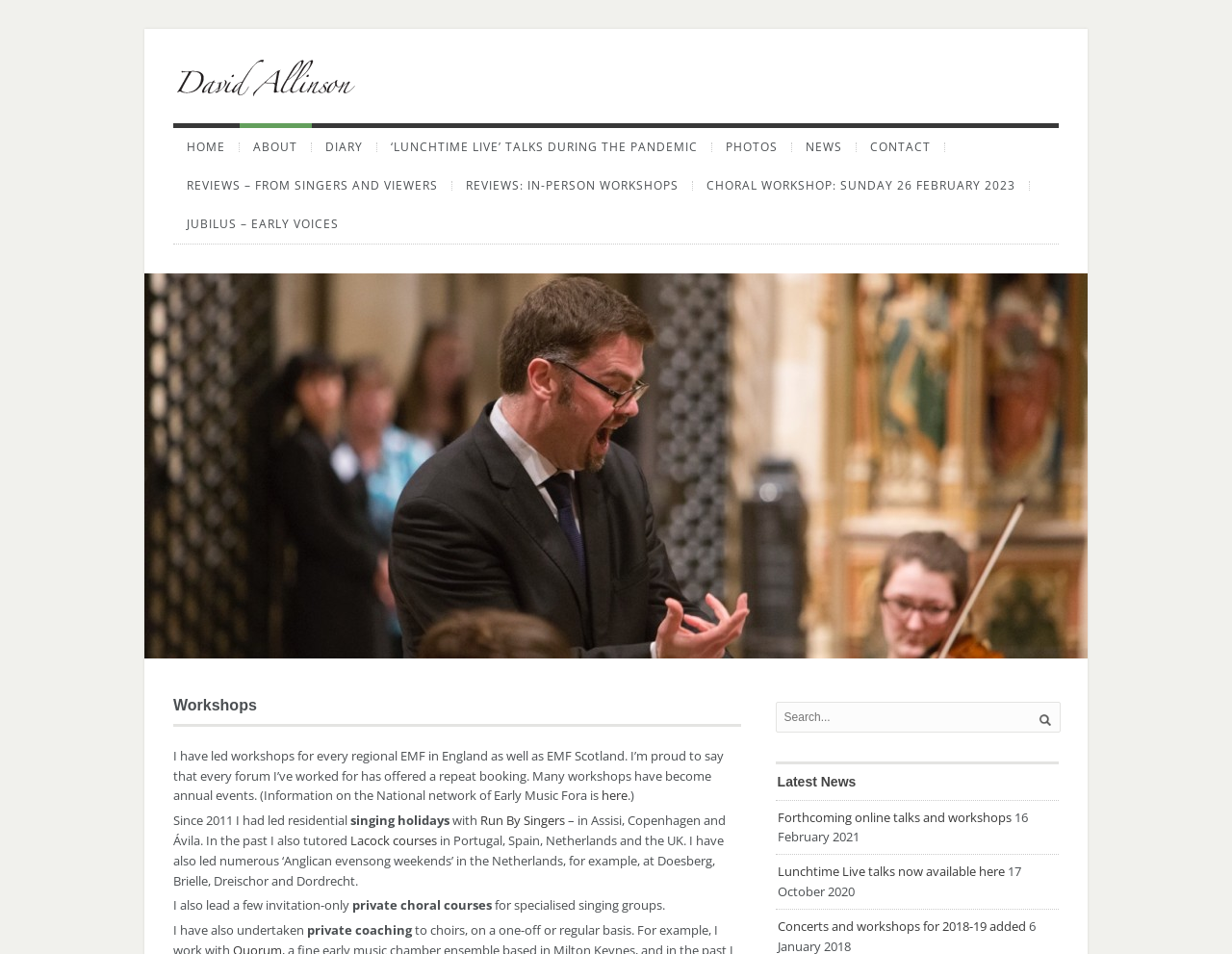Pinpoint the bounding box coordinates of the area that should be clicked to complete the following instruction: "view my account". The coordinates must be given as four float numbers between 0 and 1, i.e., [left, top, right, bottom].

None